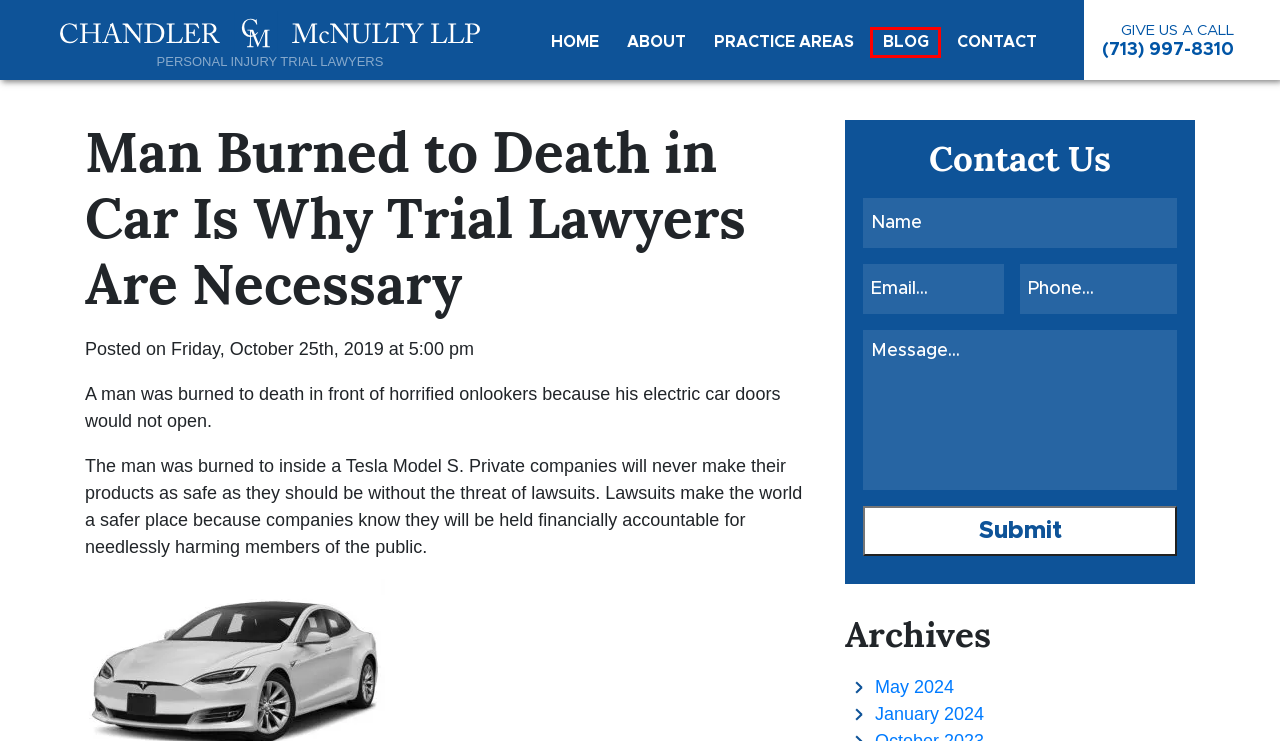Inspect the screenshot of a webpage with a red rectangle bounding box. Identify the webpage description that best corresponds to the new webpage after clicking the element inside the bounding box. Here are the candidates:
A. Contact Us | Chandler McNulty LLP
B. 2014  July | Chandler McNulty LLP
C. 2013  December | Chandler McNulty LLP
D. 2020  August | Chandler McNulty LLP
E. 2023  April | Chandler McNulty LLP
F. 2018  January | Chandler McNulty LLP
G. 2023  June | Chandler McNulty LLP
H. Chandler McNulty LLP

H